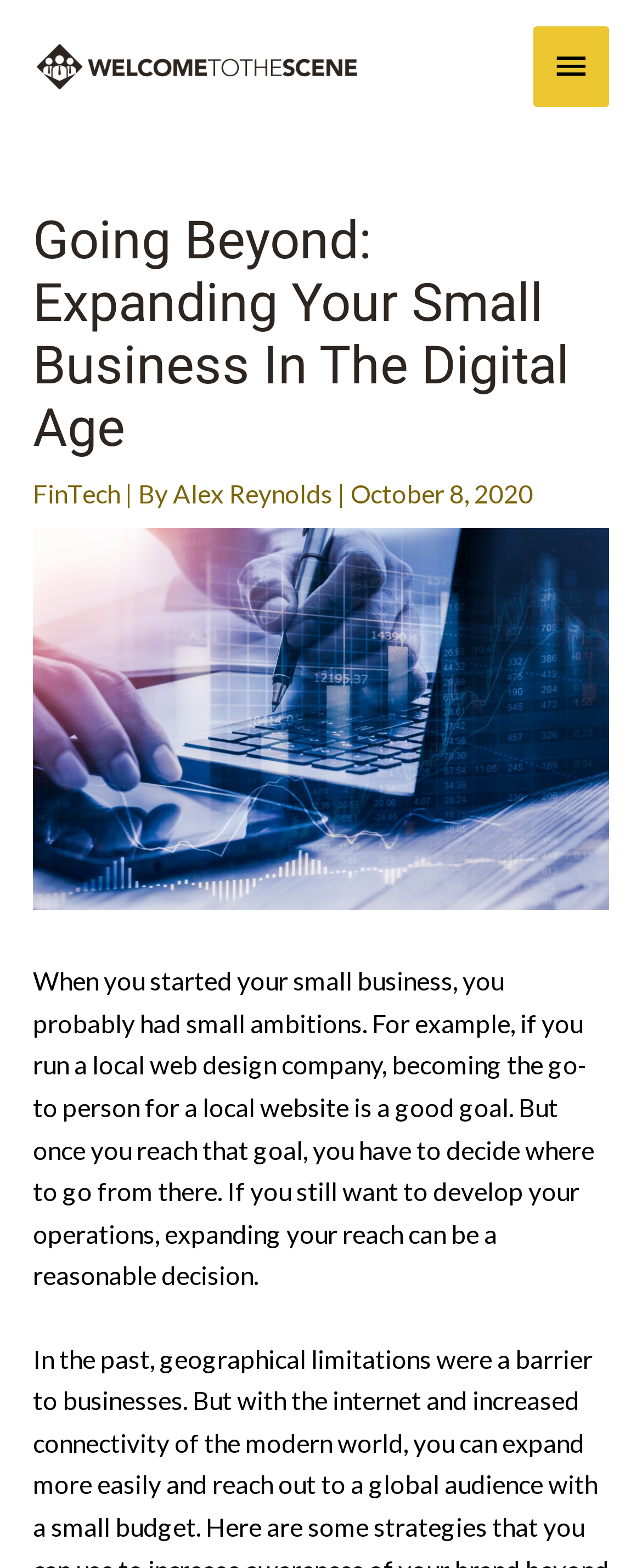Create a detailed narrative of the webpage’s visual and textual elements.

The webpage is about expanding the reach of a small business, with a focus on going beyond local ambitions. At the top left of the page, there is a logo of "welcometothescene.com" with a link to the website. Next to the logo, on the top right, there is a main menu button that can be expanded.

Below the logo and menu button, there is a header section that spans the entire width of the page. The header contains a heading that reads "Going Beyond: Expanding Your Small Business In The Digital Age". Underneath the heading, there are three links: "FinTech", "Alex Reynolds", and a date "October 8, 2020". These links are positioned from left to right, with a vertical pipe character separating the first two links.

Below the links, there is an image related to digital business concepts, which takes up the full width of the page. Underneath the image, there is a block of text that discusses the importance of expanding a small business's reach. The text explains that once a small business reaches its initial goals, it needs to decide where to go from there, and expanding its reach can be a reasonable decision.